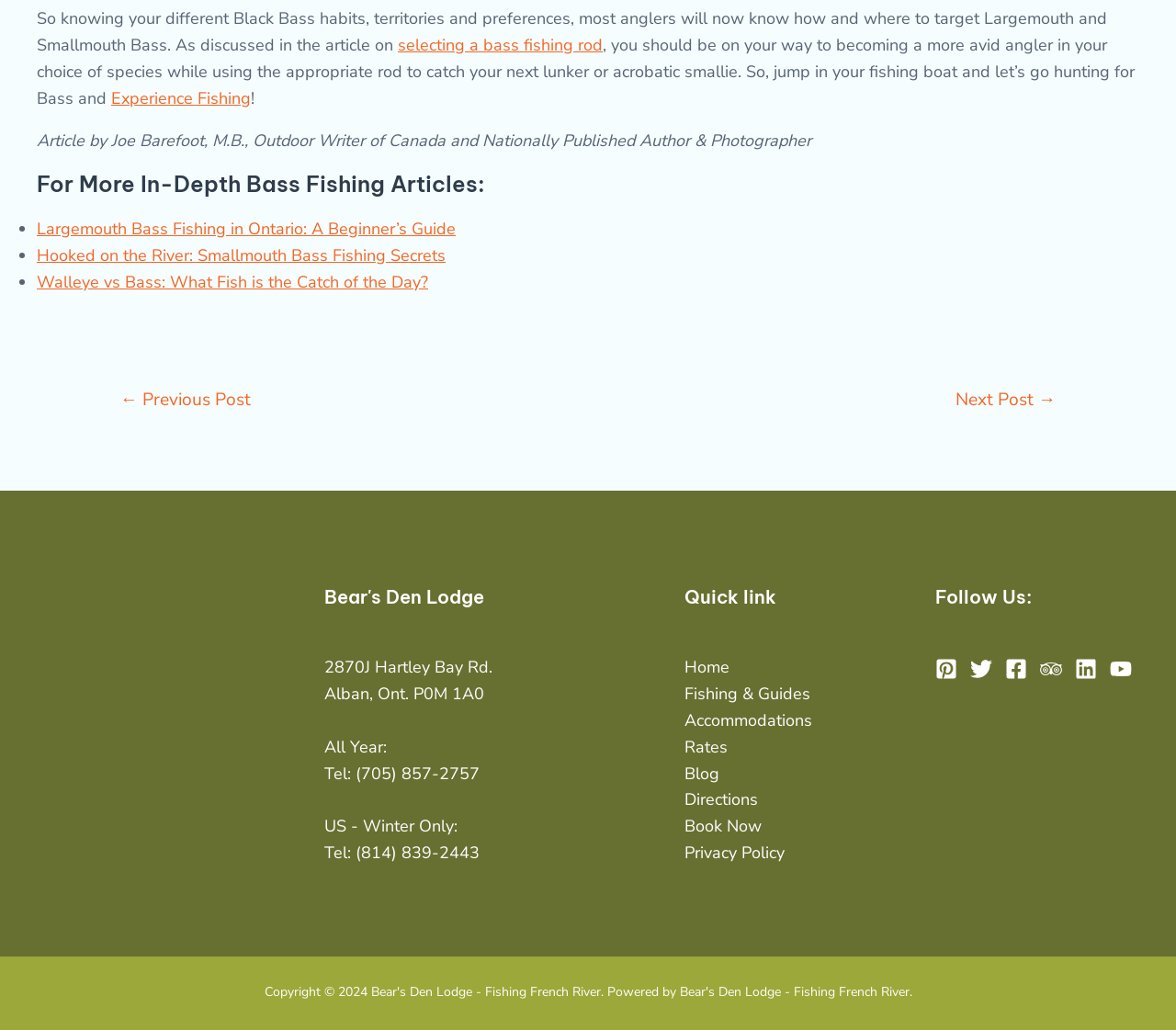What type of fishing is the article discussing?
Kindly offer a detailed explanation using the data available in the image.

The article is discussing bass fishing because it mentions 'Largemouth and Smallmouth Bass' and provides tips on how to target them.